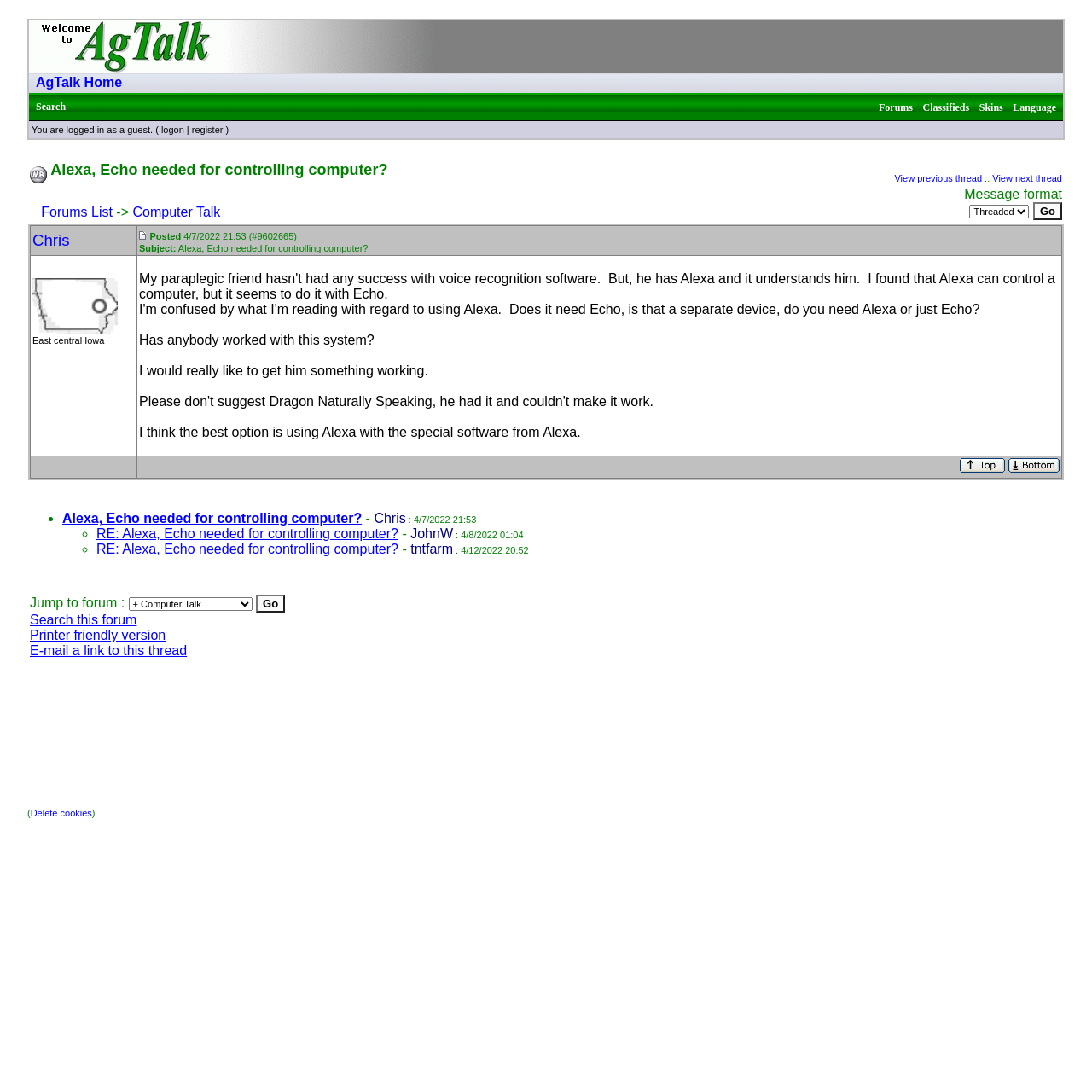Identify the bounding box coordinates of the clickable region to carry out the given instruction: "Click on the 'Forums List' link".

[0.038, 0.188, 0.103, 0.201]